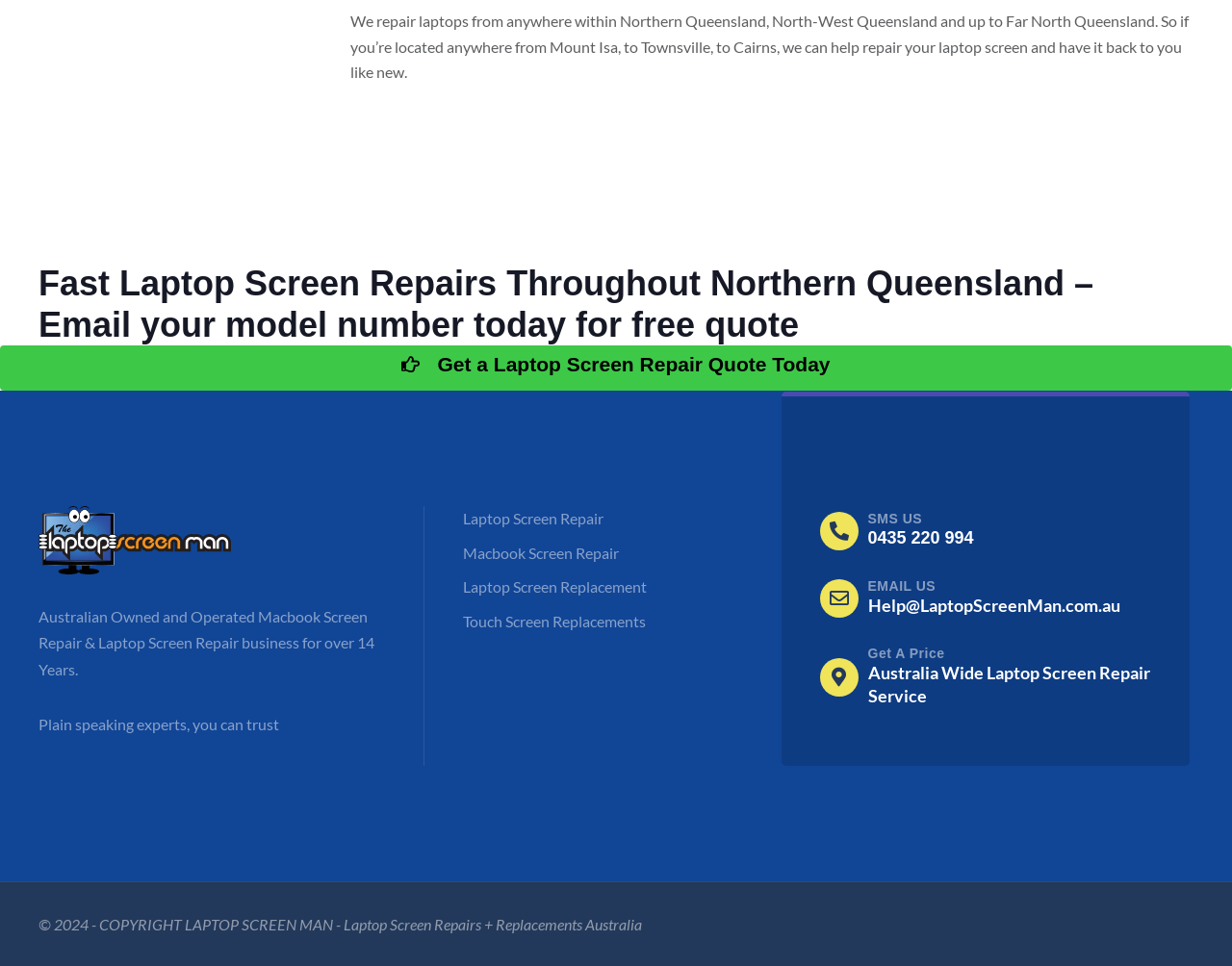Give the bounding box coordinates for the element described by: "alt="Links"".

None